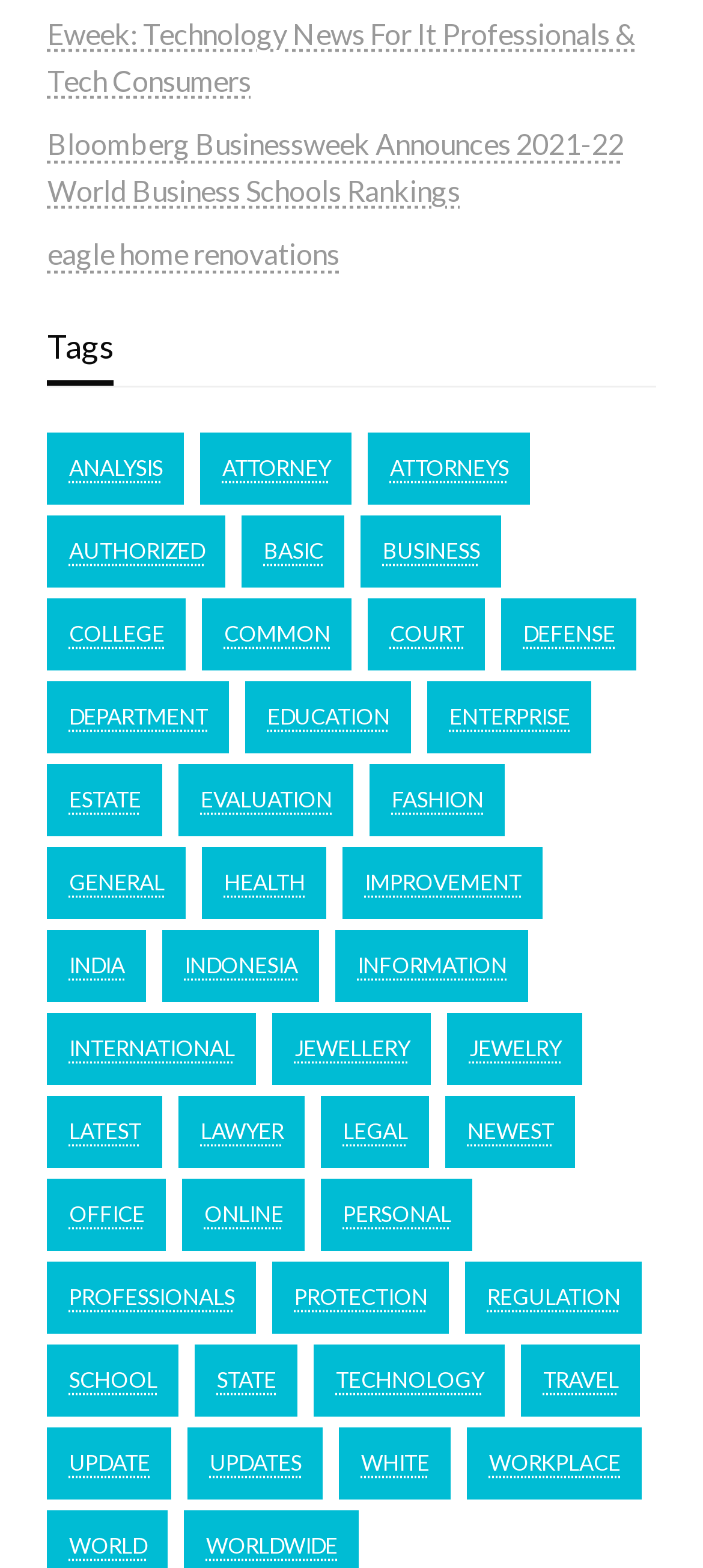Please find the bounding box coordinates of the element that you should click to achieve the following instruction: "Explore 'latest' news". The coordinates should be presented as four float numbers between 0 and 1: [left, top, right, bottom].

[0.067, 0.699, 0.231, 0.745]